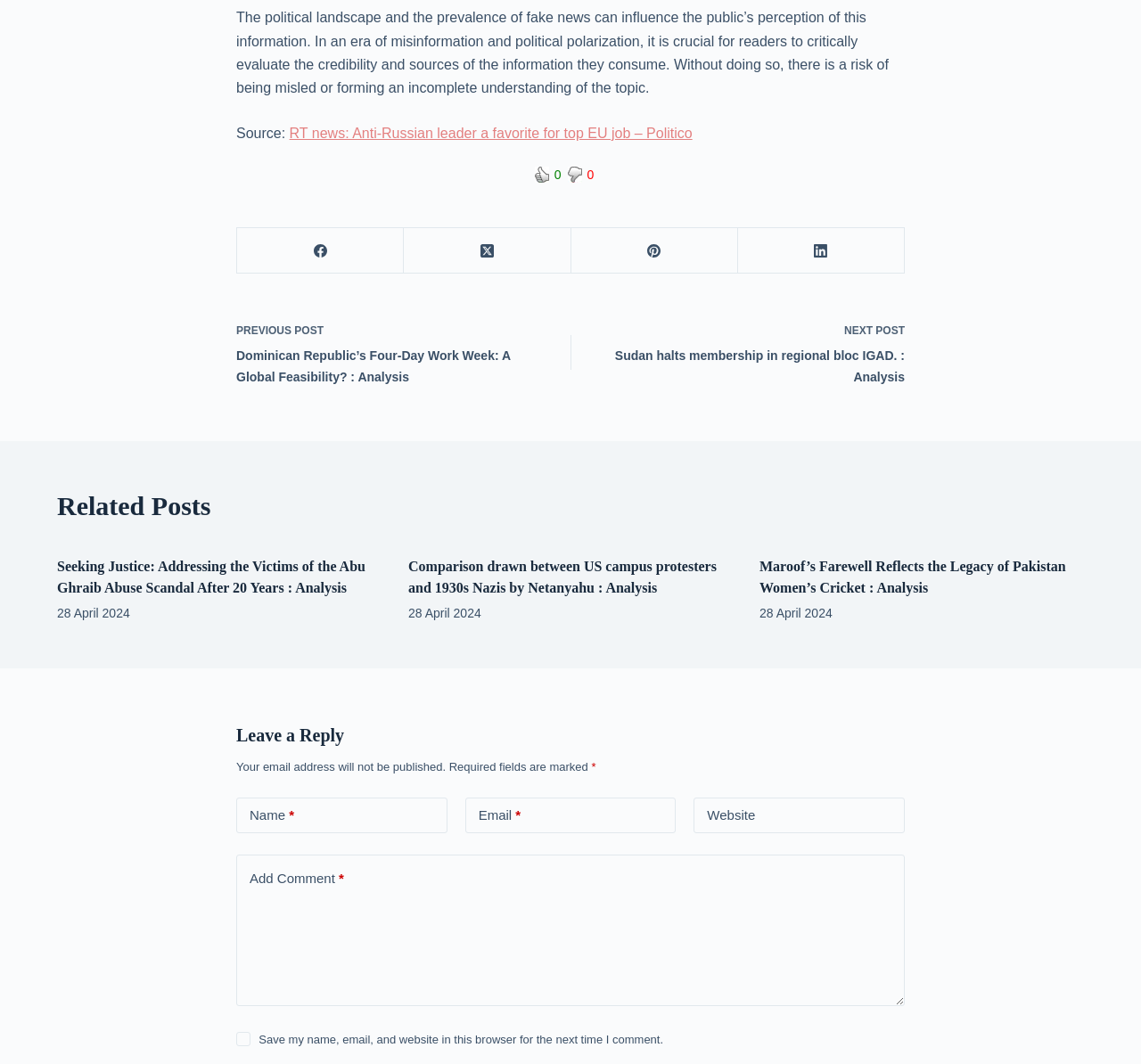Can you specify the bounding box coordinates for the region that should be clicked to fulfill this instruction: "Click the 'Facebook' link".

[0.208, 0.214, 0.354, 0.257]